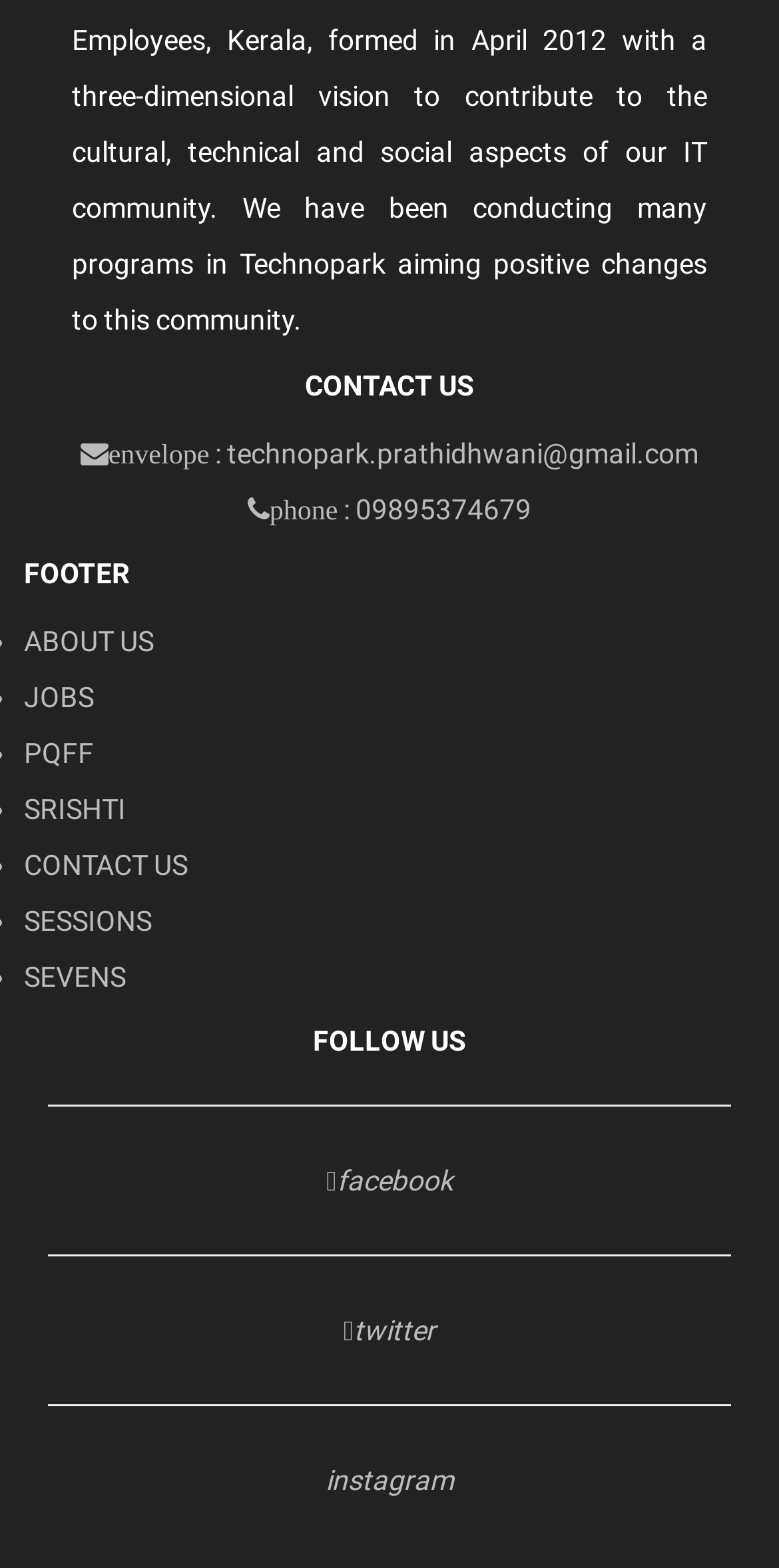Answer succinctly with a single word or phrase:
How many social media links are there?

3